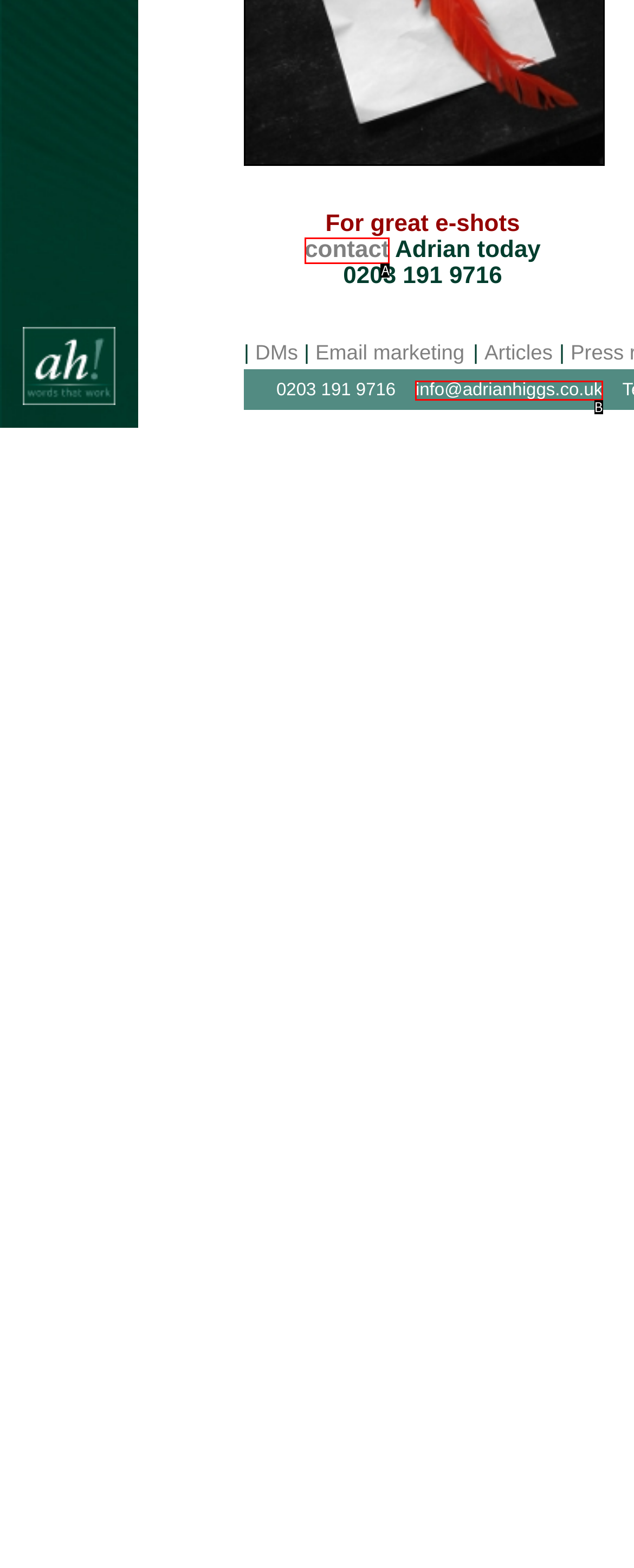Match the element description to one of the options: contact
Respond with the corresponding option's letter.

A